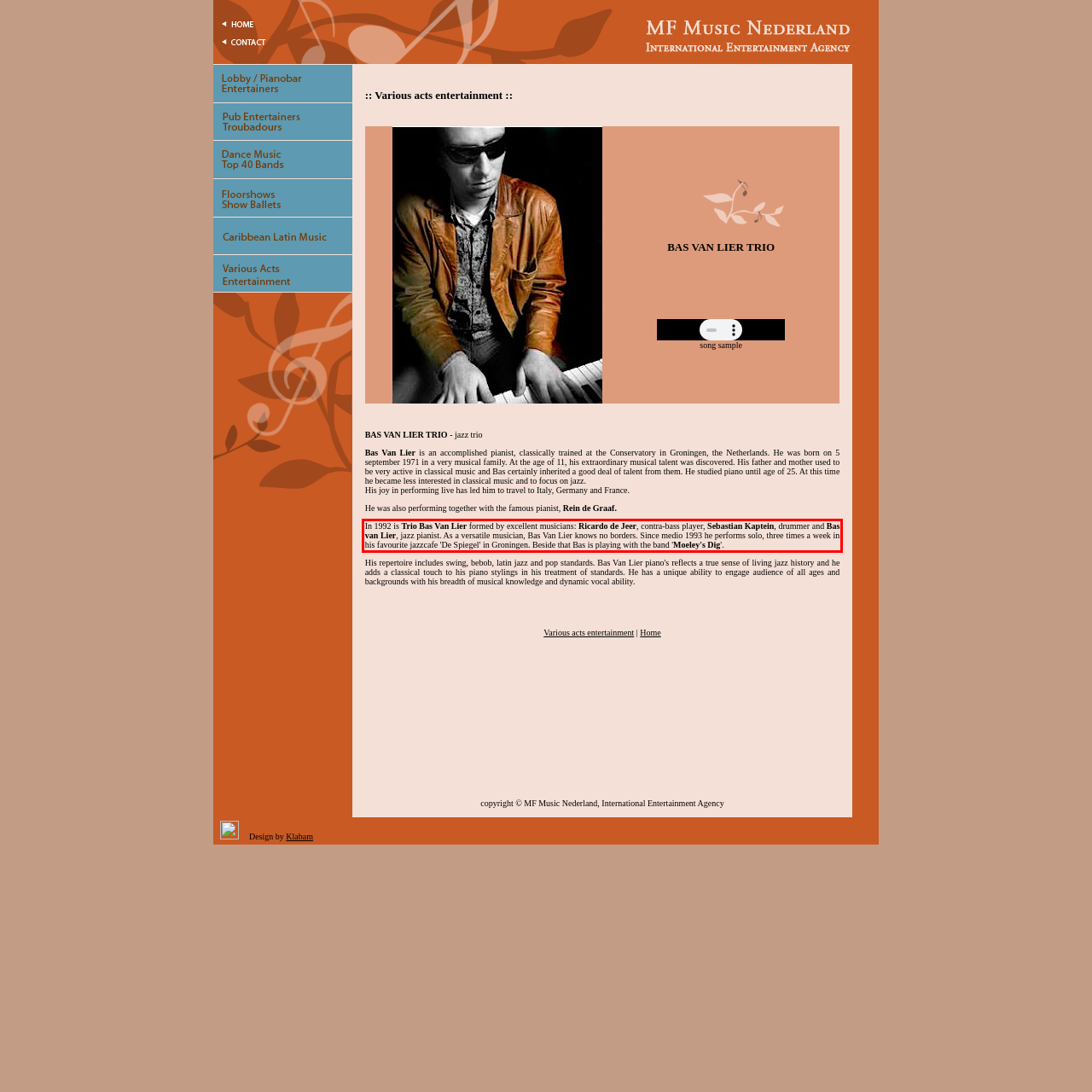Given the screenshot of the webpage, identify the red bounding box, and recognize the text content inside that red bounding box.

In 1992 is Trio Bas Van Lier formed by excellent musicians: Ricardo de Jeer, contra-bass player, Sebastian Kaptein, drummer and Bas van Lier, jazz pianist. As a versatile musician, Bas Van Lier knows no borders. Since medio 1993 he performs solo, three times a week in his favourite jazzcafe 'De Spiegel' in Groningen. Beside that Bas is playing with the band 'Moeley's Dig'.